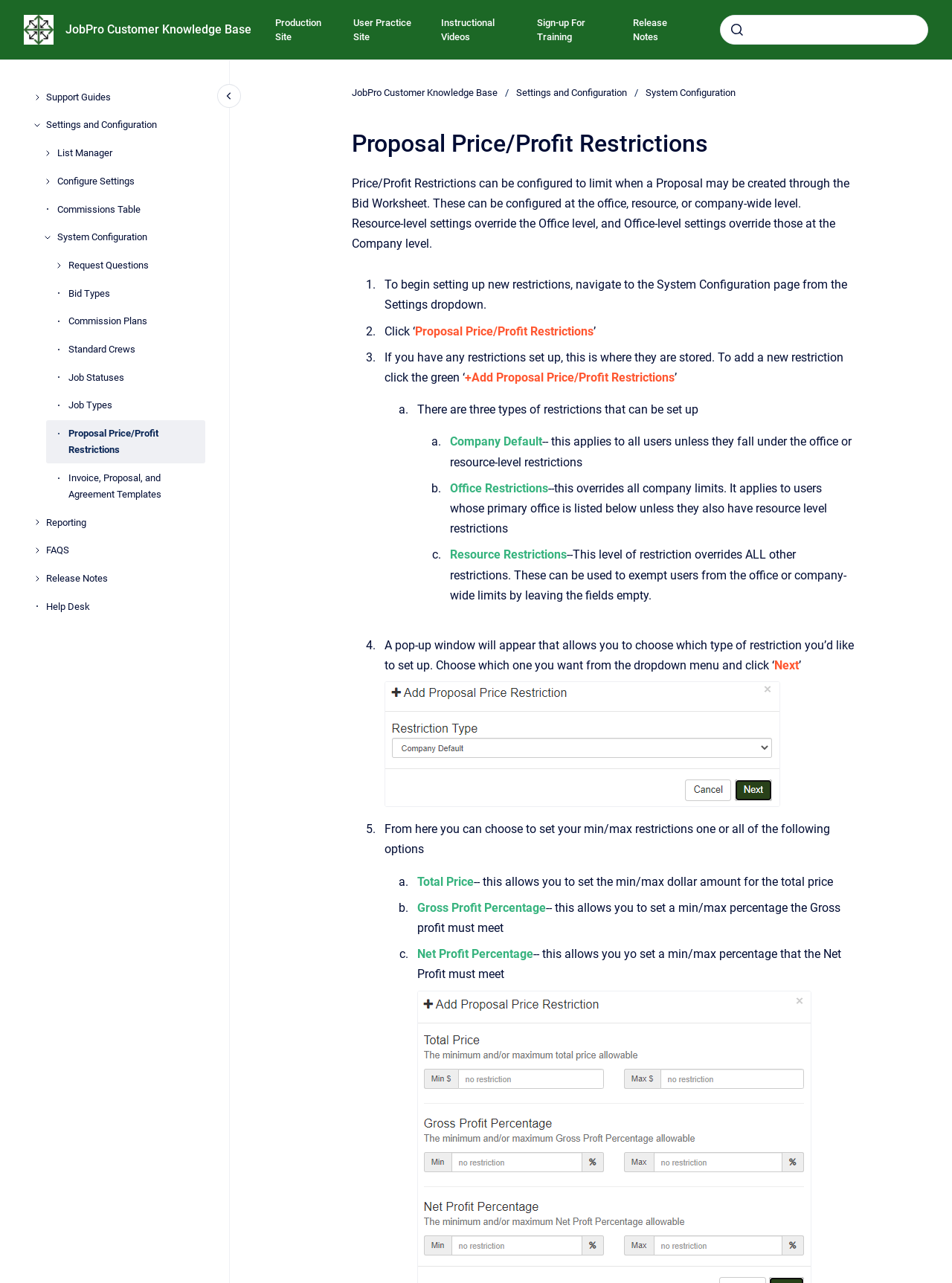Please identify the bounding box coordinates of the clickable region that I should interact with to perform the following instruction: "View January 2023". The coordinates should be expressed as four float numbers between 0 and 1, i.e., [left, top, right, bottom].

None